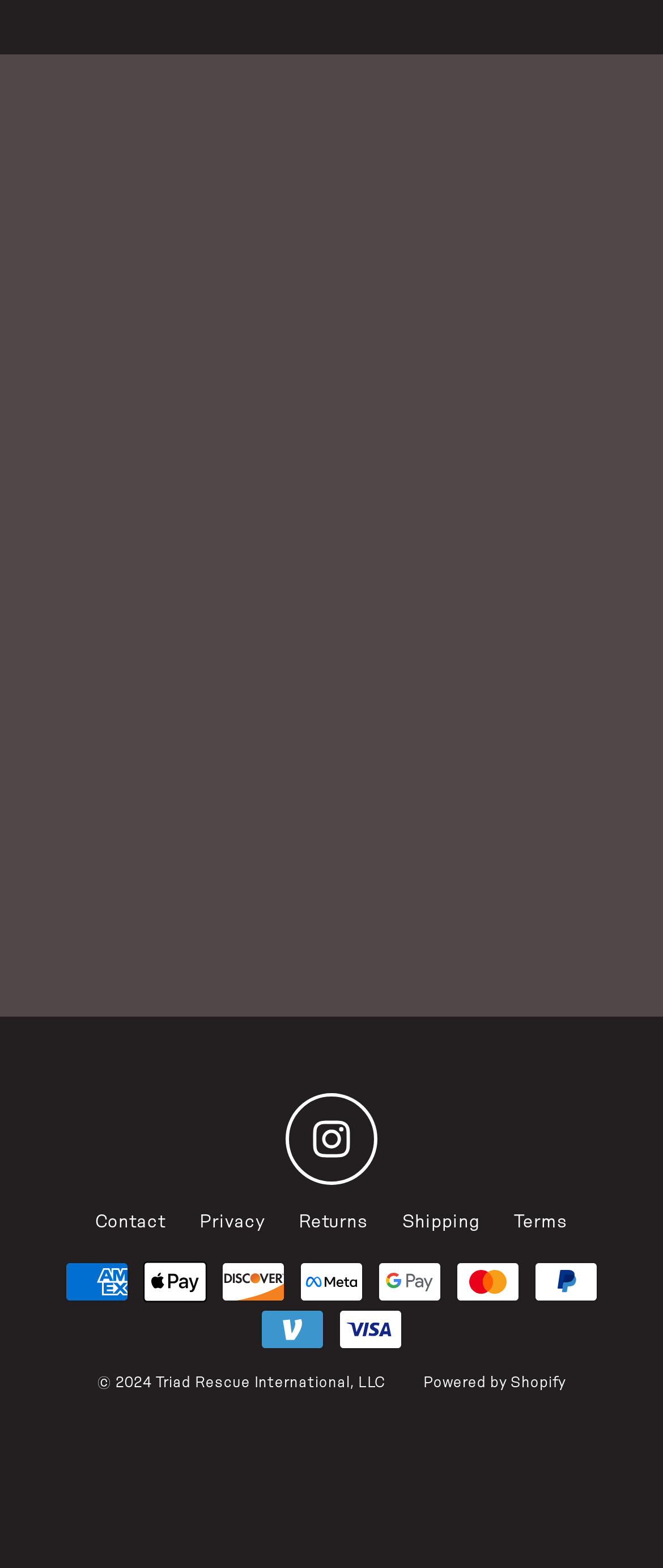Determine the bounding box coordinates for the UI element with the following description: "Shipping". The coordinates should be four float numbers between 0 and 1, represented as [left, top, right, bottom].

[0.581, 0.767, 0.75, 0.793]